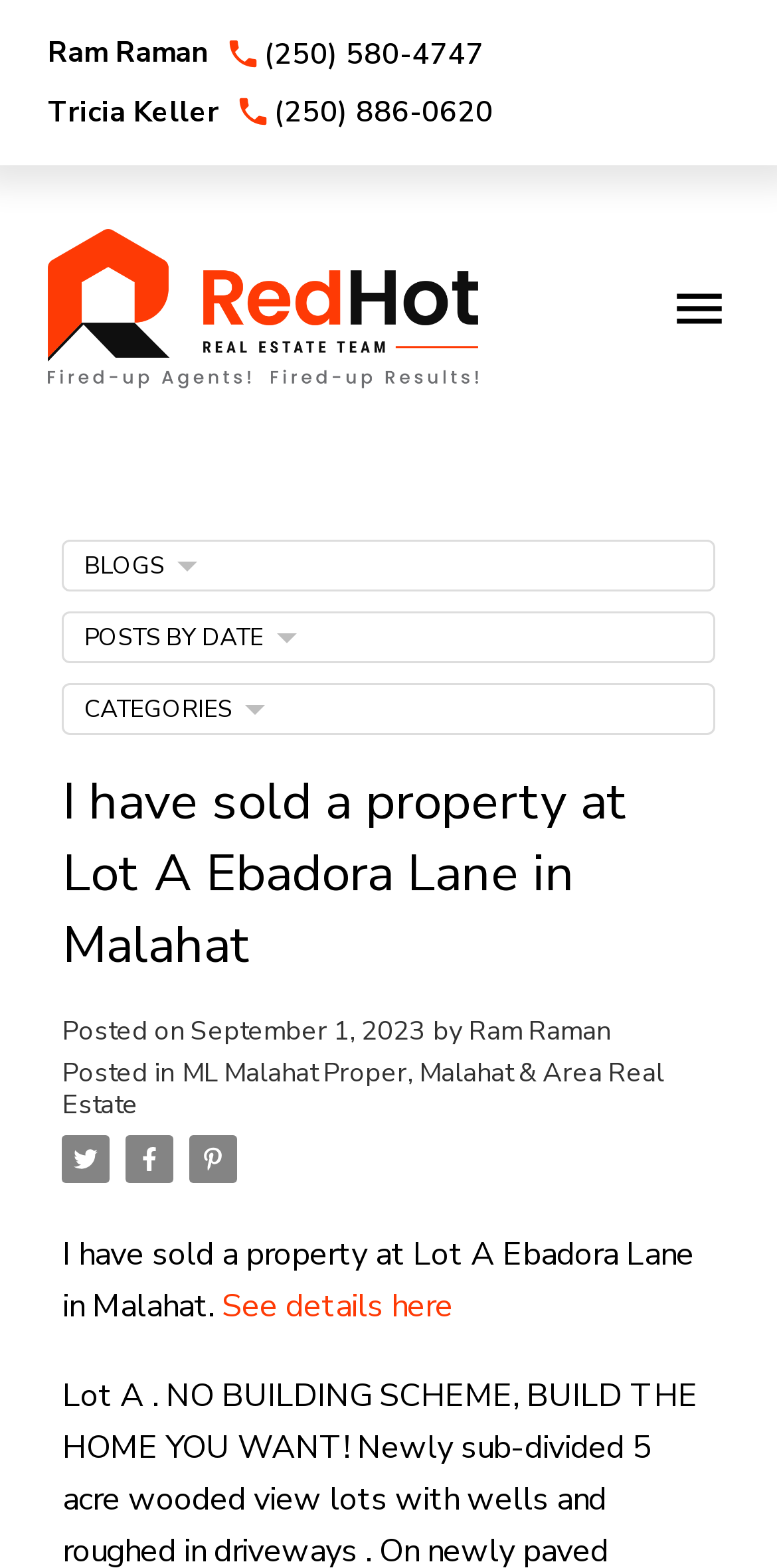What type of real estate is this page related to?
Provide a comprehensive and detailed answer to the question.

This page is related to Malahat & Area Real Estate, which can be inferred from the link 'ML Malahat Proper, Malahat & Area Real Estate' at the bottom of the page.